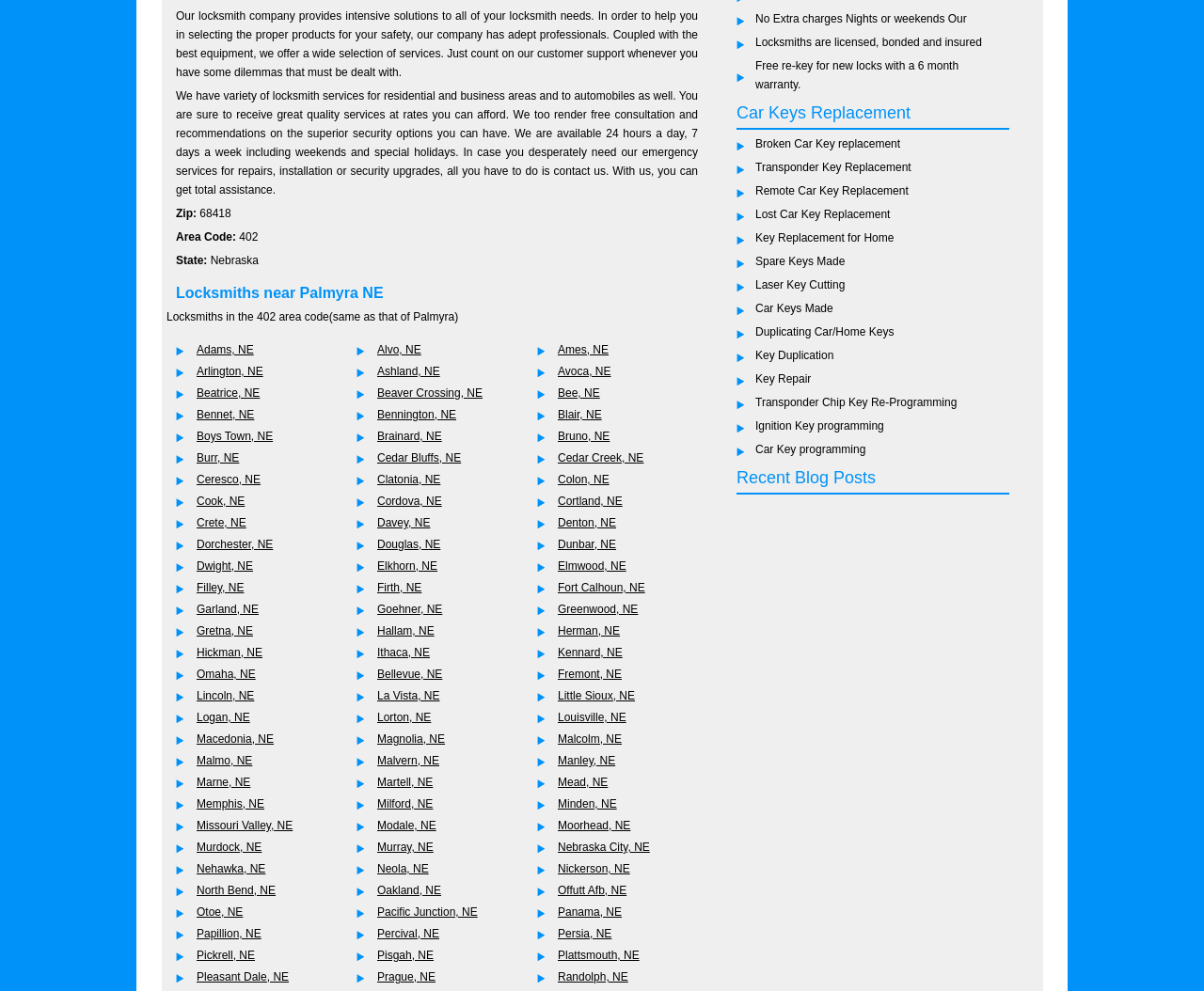Find the bounding box coordinates for the UI element that matches this description: "68418".

[0.166, 0.209, 0.192, 0.222]